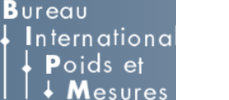Provide a brief response to the question below using one word or phrase:
What does BIPM stand for?

International Bureau of Weights and Measures